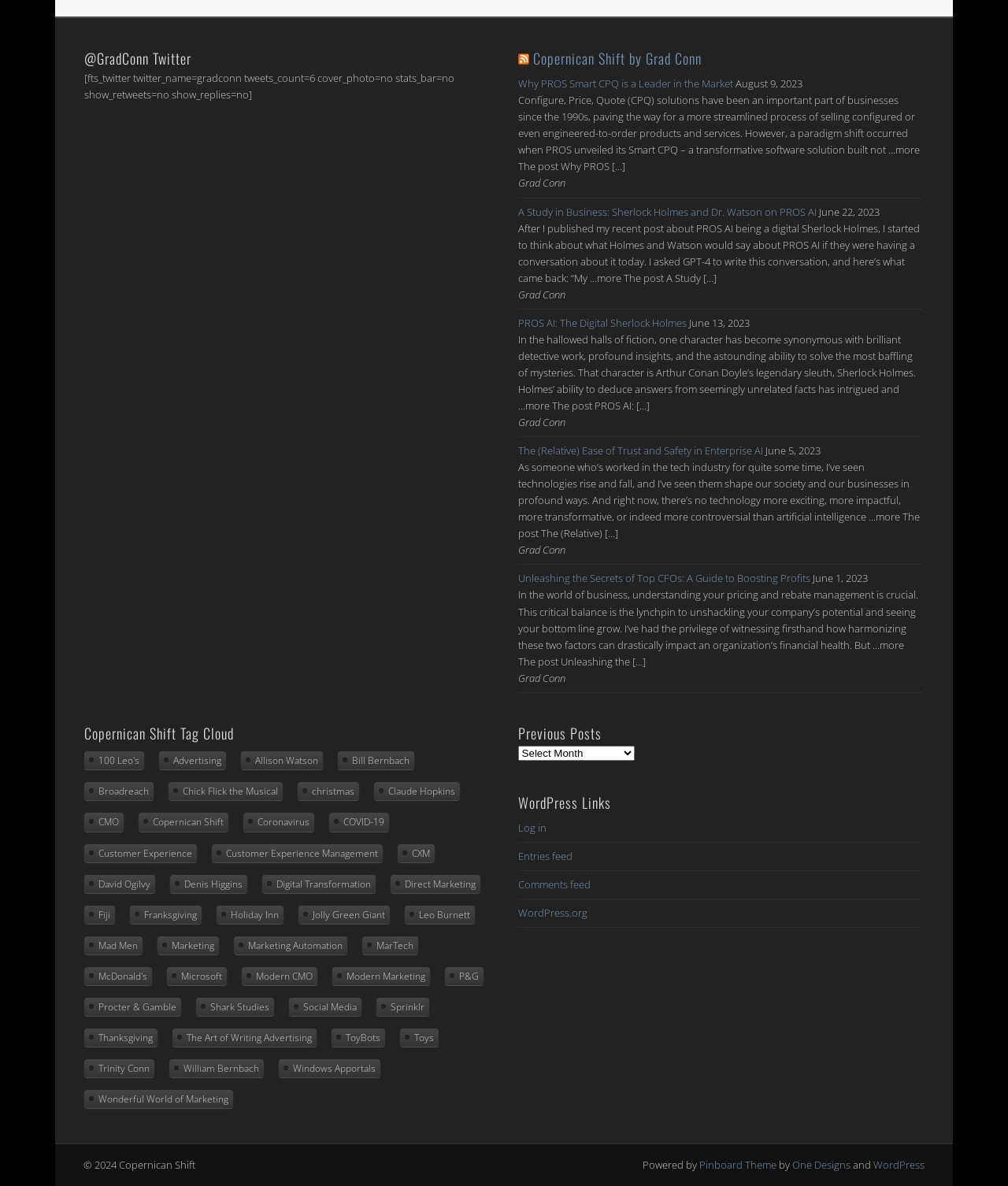Kindly determine the bounding box coordinates for the area that needs to be clicked to execute this instruction: "Find out more about Veterans Activities Having An Impact In Local Area".

None